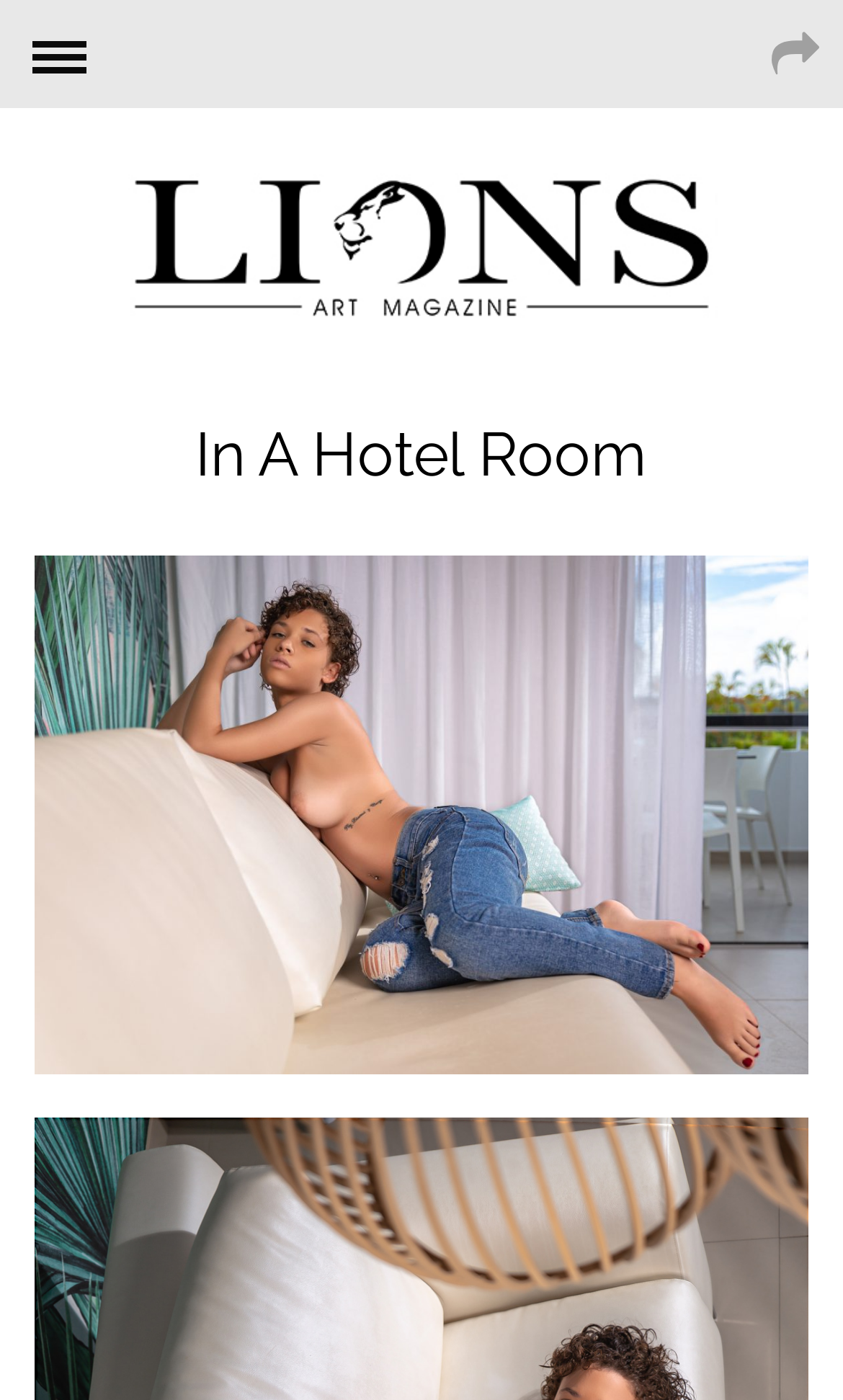Construct a thorough caption encompassing all aspects of the webpage.

The webpage appears to be an article or feature on a photography magazine website, specifically LIONS Art Magazine. At the top left of the page, there is a link with no text, and at the top right, there is another link with no text. Below these links, there is a prominent header section that spans most of the width of the page, containing the title "In A Hotel Room" in a large font.

To the left of the header, there is a smaller link with the text "LIONS Art Magazine - Photography Magazine", which is accompanied by an image with the same text. This image is likely the magazine's logo.

In the middle of the page, there is a search box with a label "Search for:", allowing users to search for content on the website. The search box is positioned roughly in the center of the page, horizontally.

The meta description mentions a model named Laurence, also known as Red Sparrow, who specializes in nude and boudoir photography in Guadeloupe and the West Indies. However, there is no explicit mention of this model or their work on the webpage itself, suggesting that the article or feature may be related to photography or art in general, rather than specifically about this model.